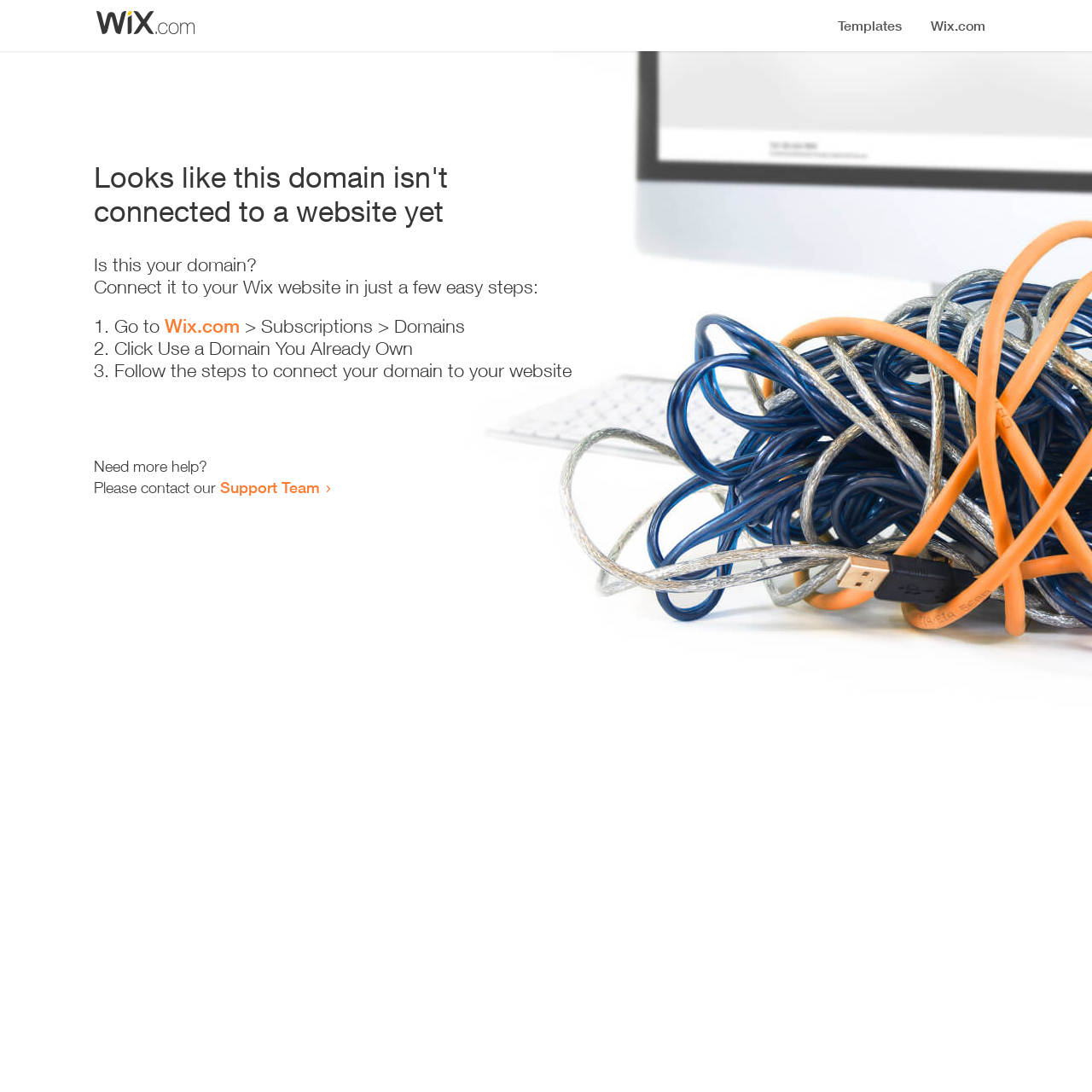What is required to connect the domain?
Please respond to the question thoroughly and include all relevant details.

The webpage mentions 'Connect it to your Wix website in just a few easy steps', indicating that a Wix website is required to connect the domain.